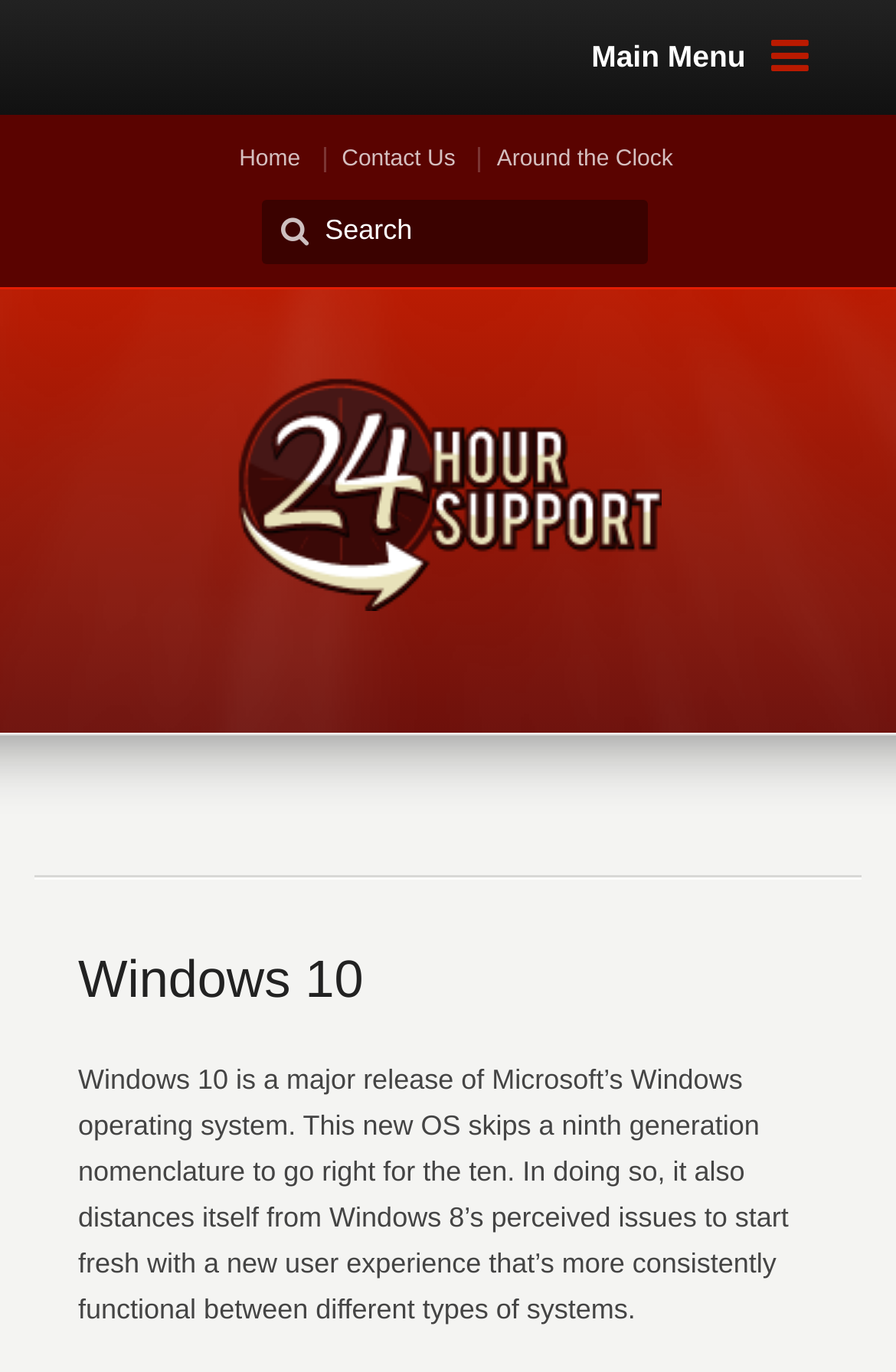What is the shape of the icon next to the '24HourSupport' link?
Please answer the question with a single word or phrase, referencing the image.

Image